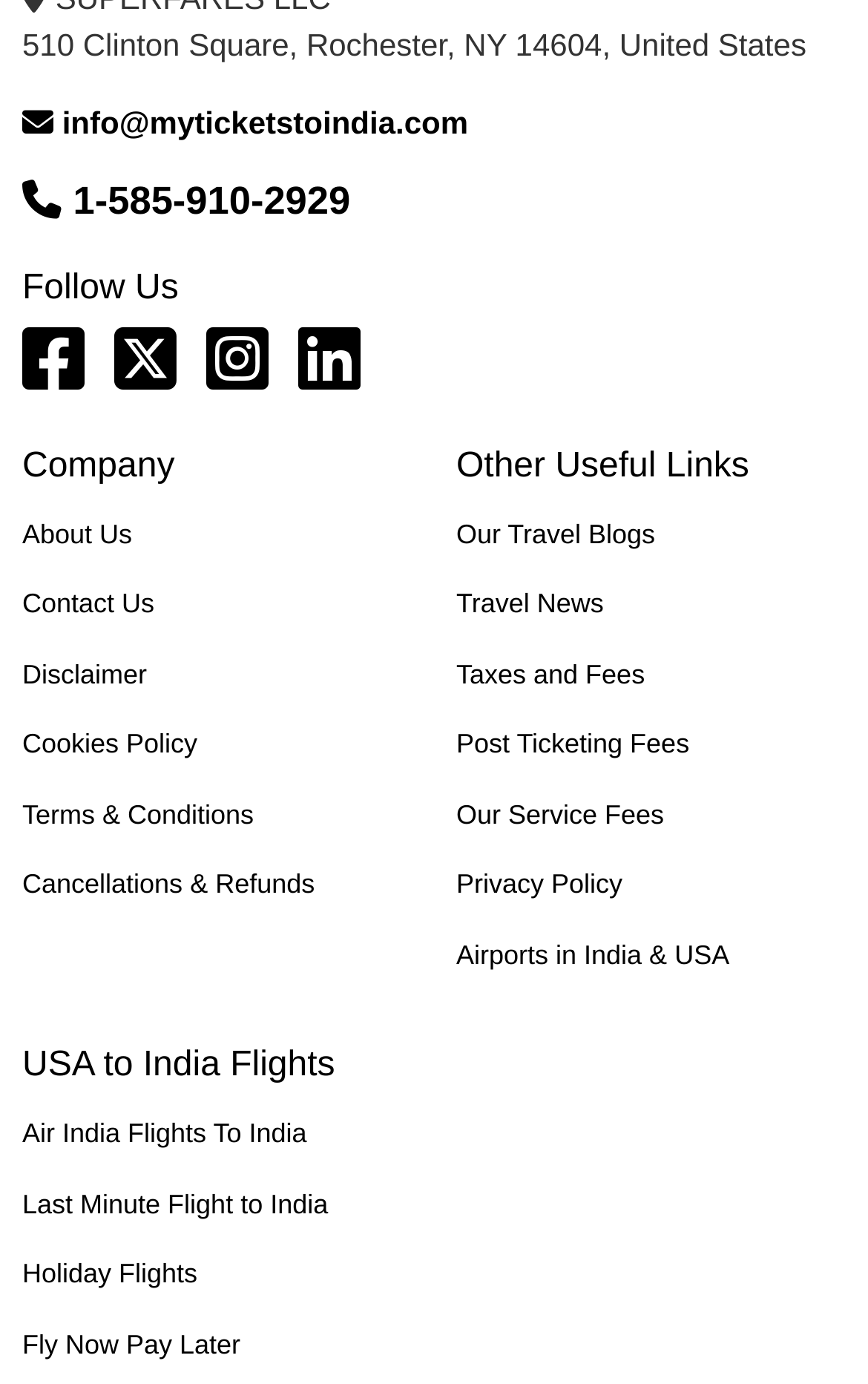Specify the bounding box coordinates of the area to click in order to follow the given instruction: "Contact us."

[0.026, 0.419, 0.474, 0.455]